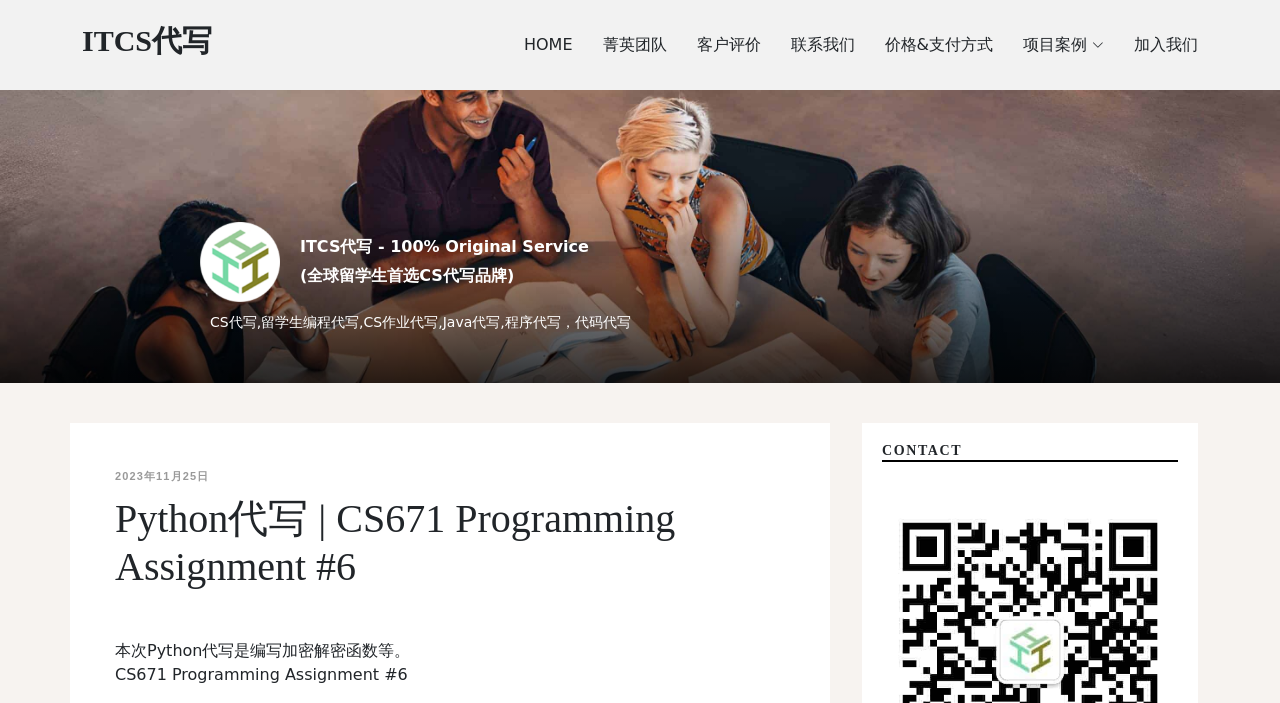Respond concisely with one word or phrase to the following query:
What is the name of the company?

ITCS